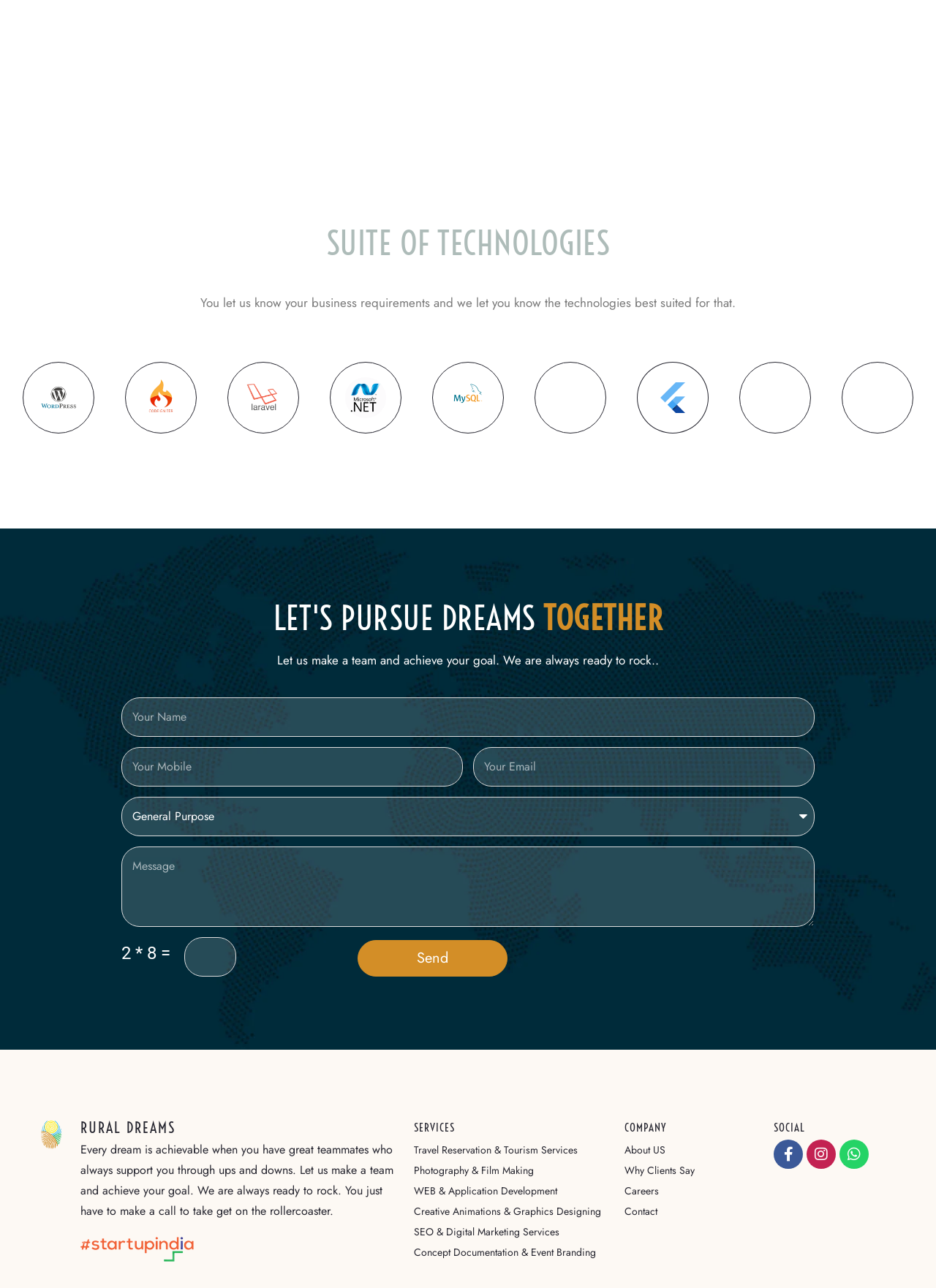Can you identify the bounding box coordinates of the clickable region needed to carry out this instruction: 'Enter your name'? The coordinates should be four float numbers within the range of 0 to 1, stated as [left, top, right, bottom].

[0.13, 0.541, 0.87, 0.572]